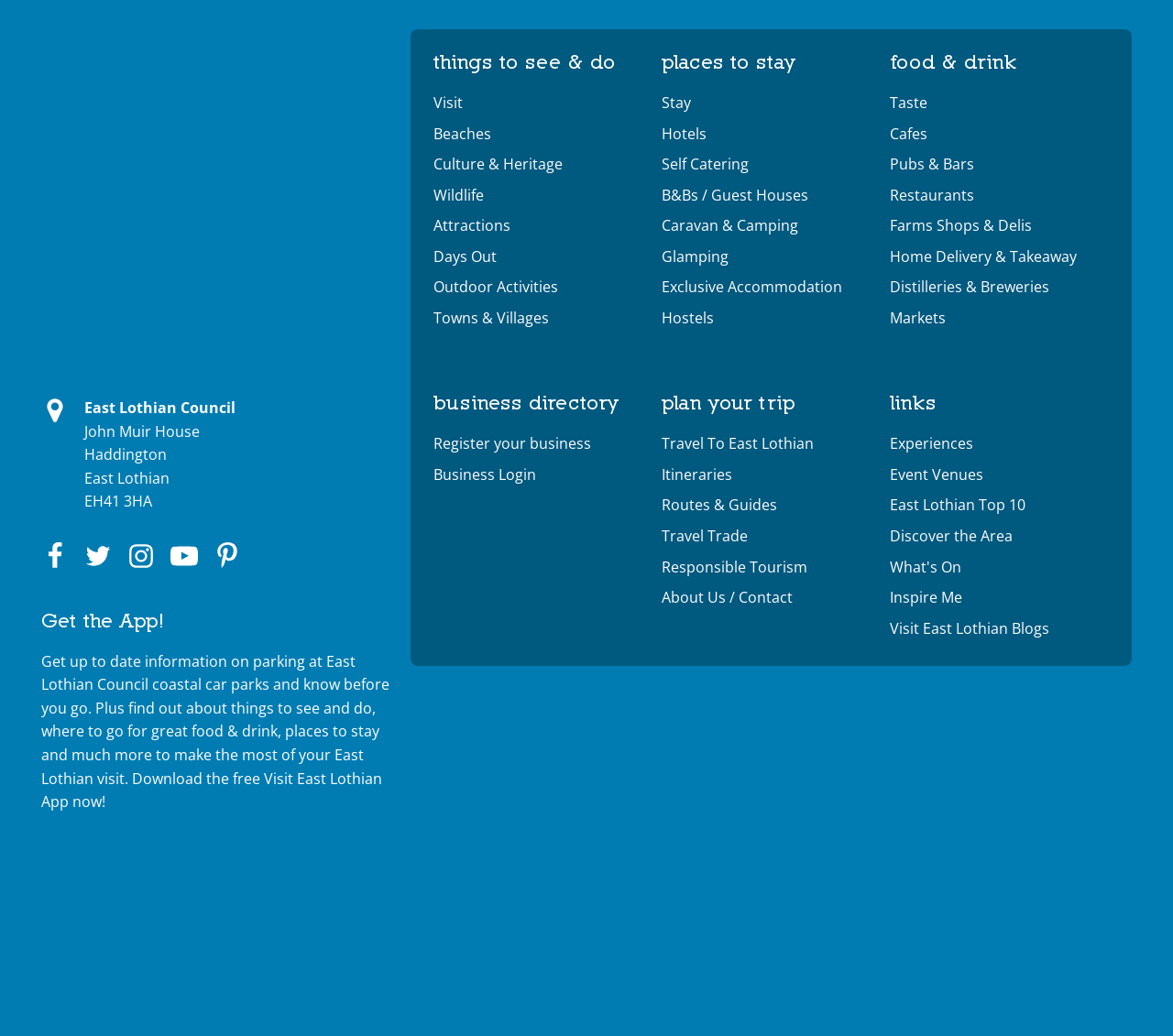Determine the bounding box coordinates of the clickable region to follow the instruction: "Click on Facebook".

[0.035, 0.523, 0.072, 0.55]